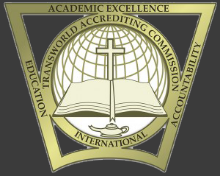What is the significance of the lamp?
Could you please answer the question thoroughly and with as much detail as possible?

According to the caption, the lamp is often associated with enlightenment and guidance, suggesting that the organization values the pursuit of knowledge and wisdom in its educational endeavors.